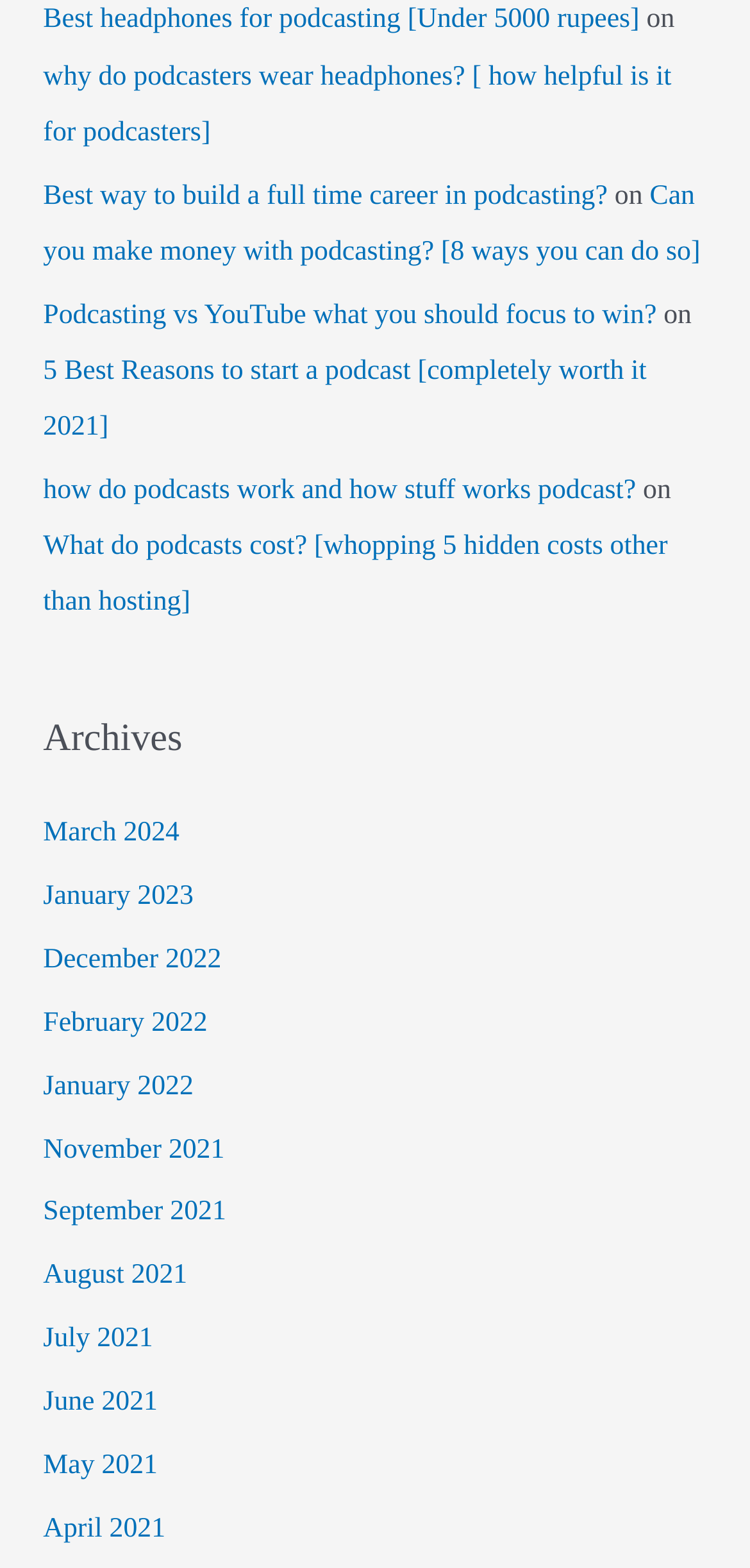How many archive links are there? Look at the image and give a one-word or short phrase answer.

10